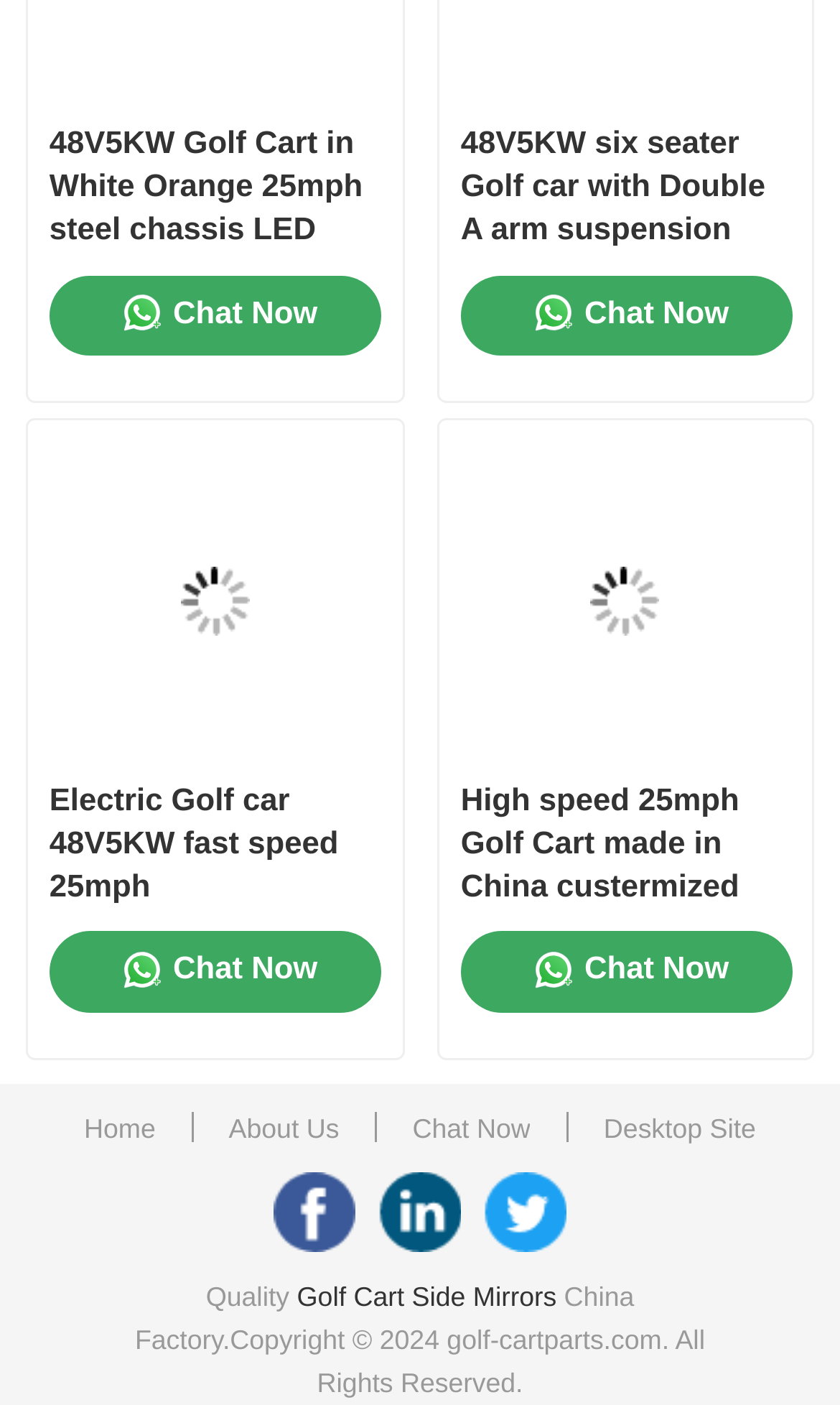Provide a single word or phrase to answer the given question: 
What is the copyright year mentioned on this webpage?

2024